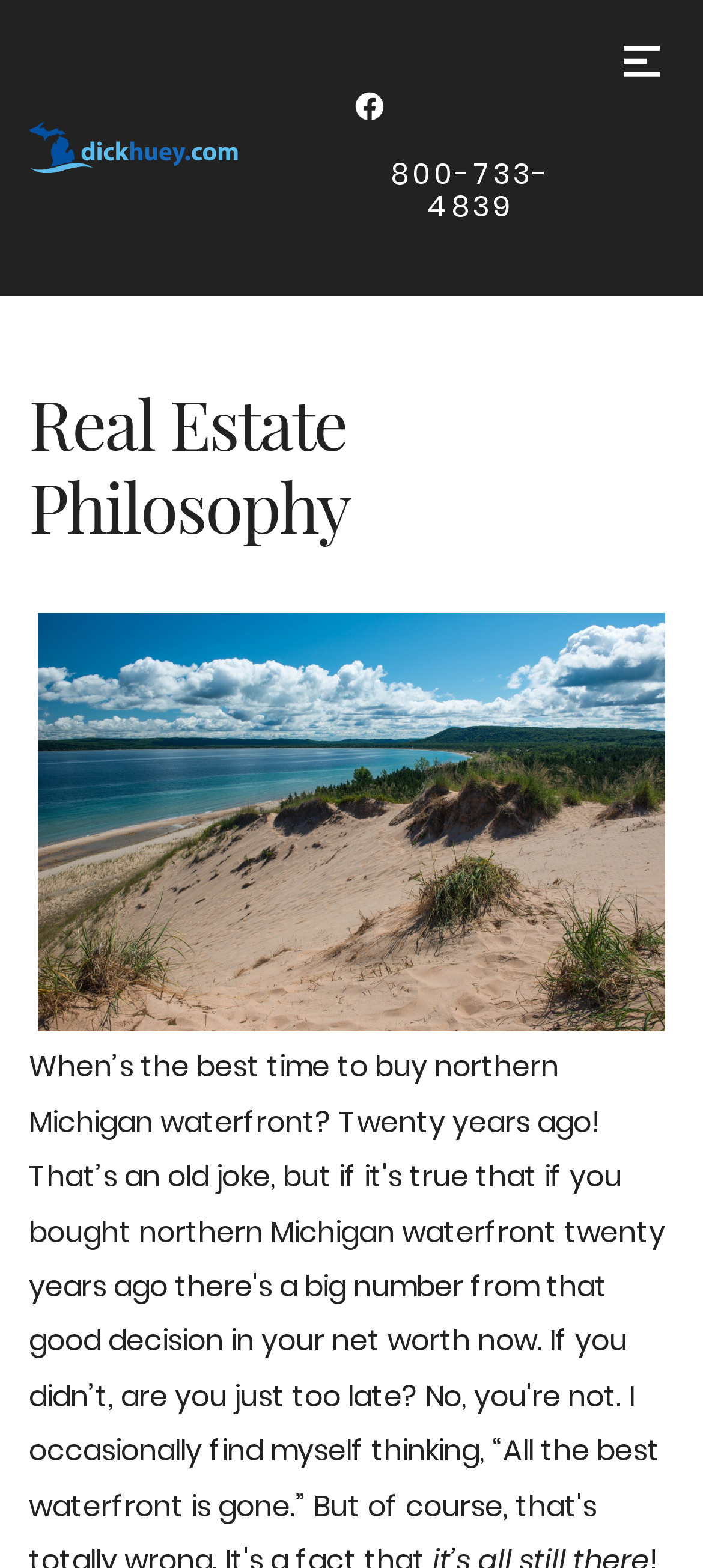What is the name of the real estate agent?
Please look at the screenshot and answer using one word or phrase.

Dick Huey